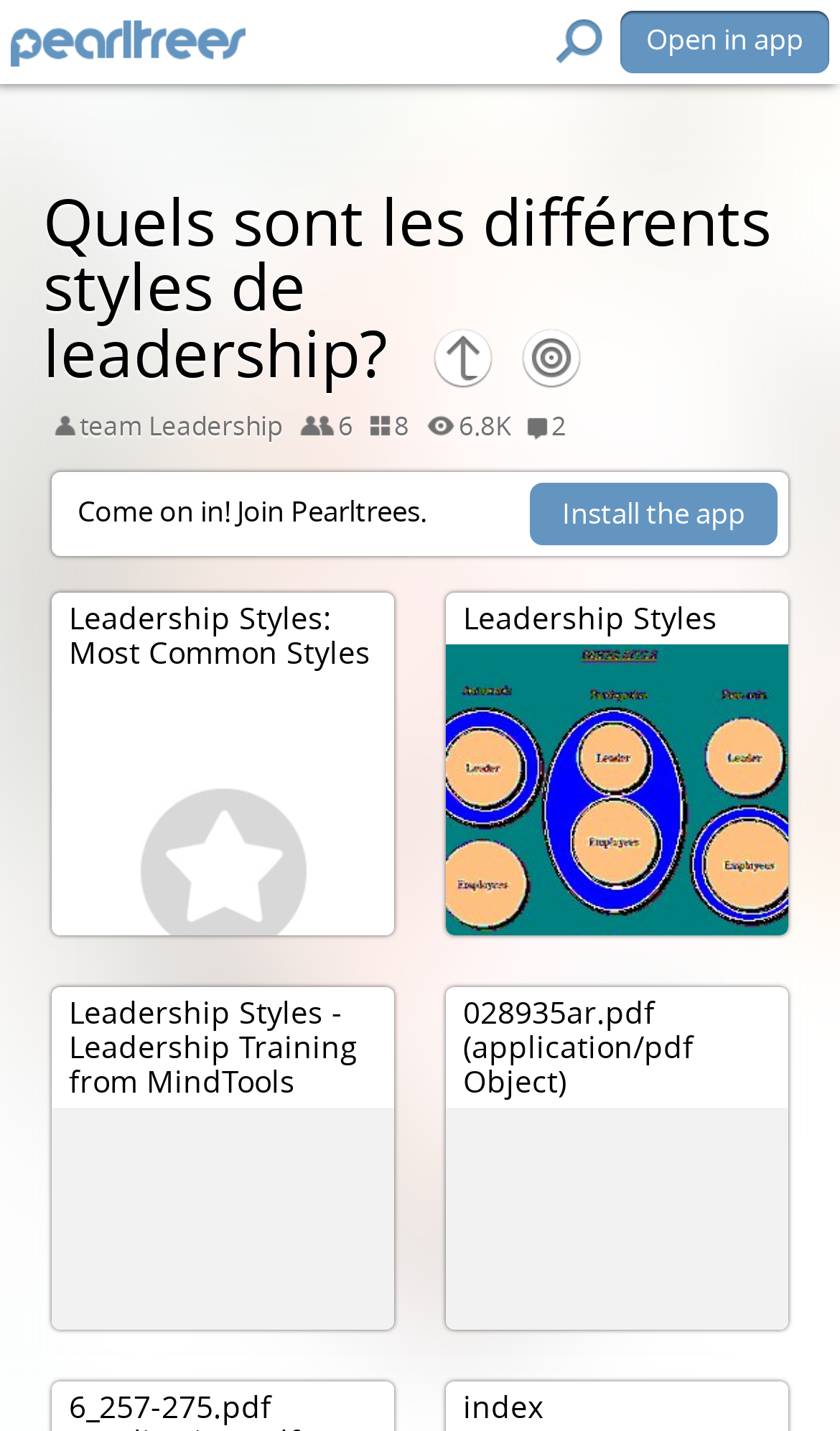Locate the bounding box of the UI element described in the following text: "Recognition Test 23 jam comments".

None